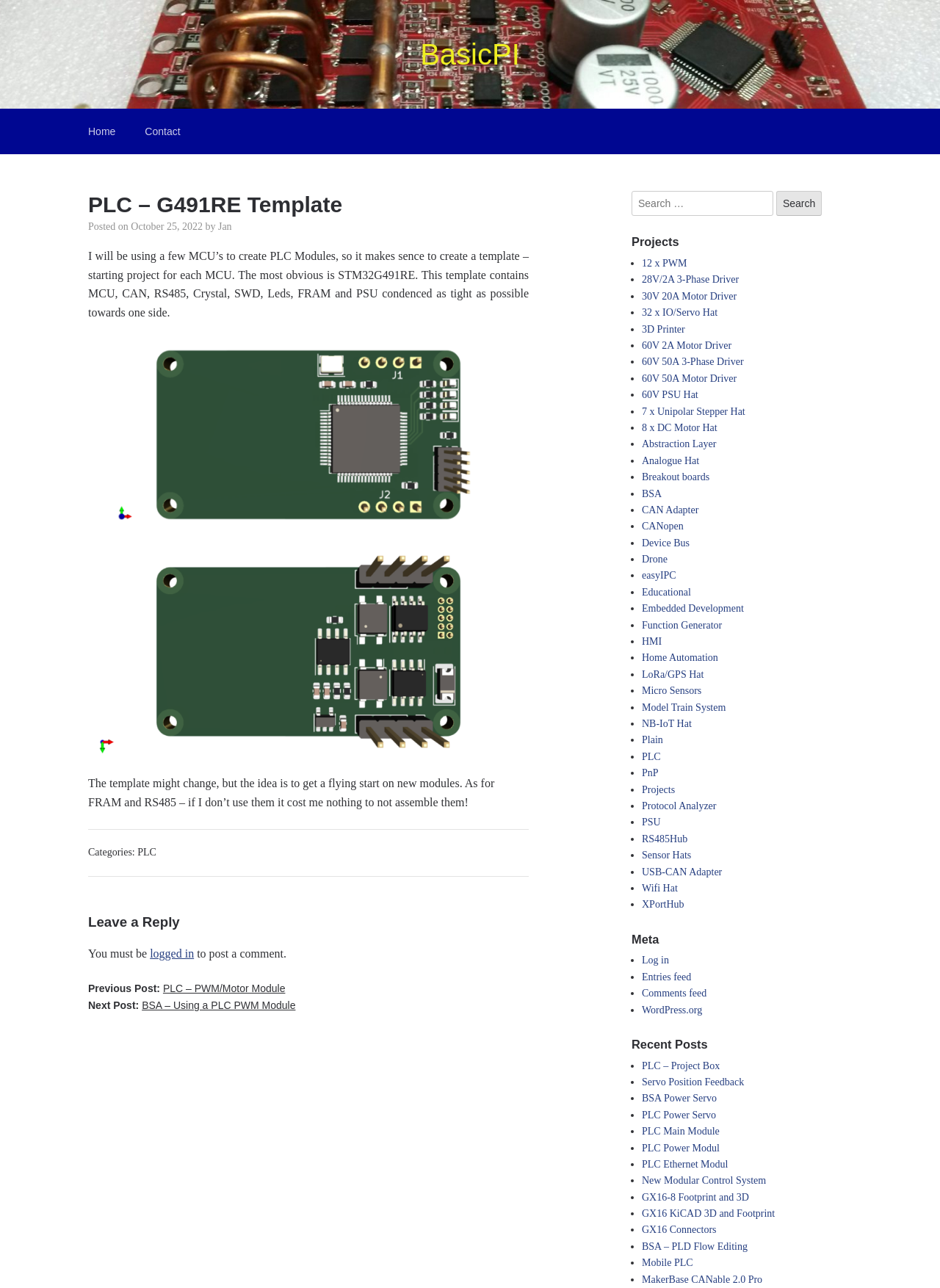What is the name of the template?
Look at the screenshot and provide an in-depth answer.

The name of the template can be found in the heading 'PLC – G491RE Template' which is located at the top of the article section.